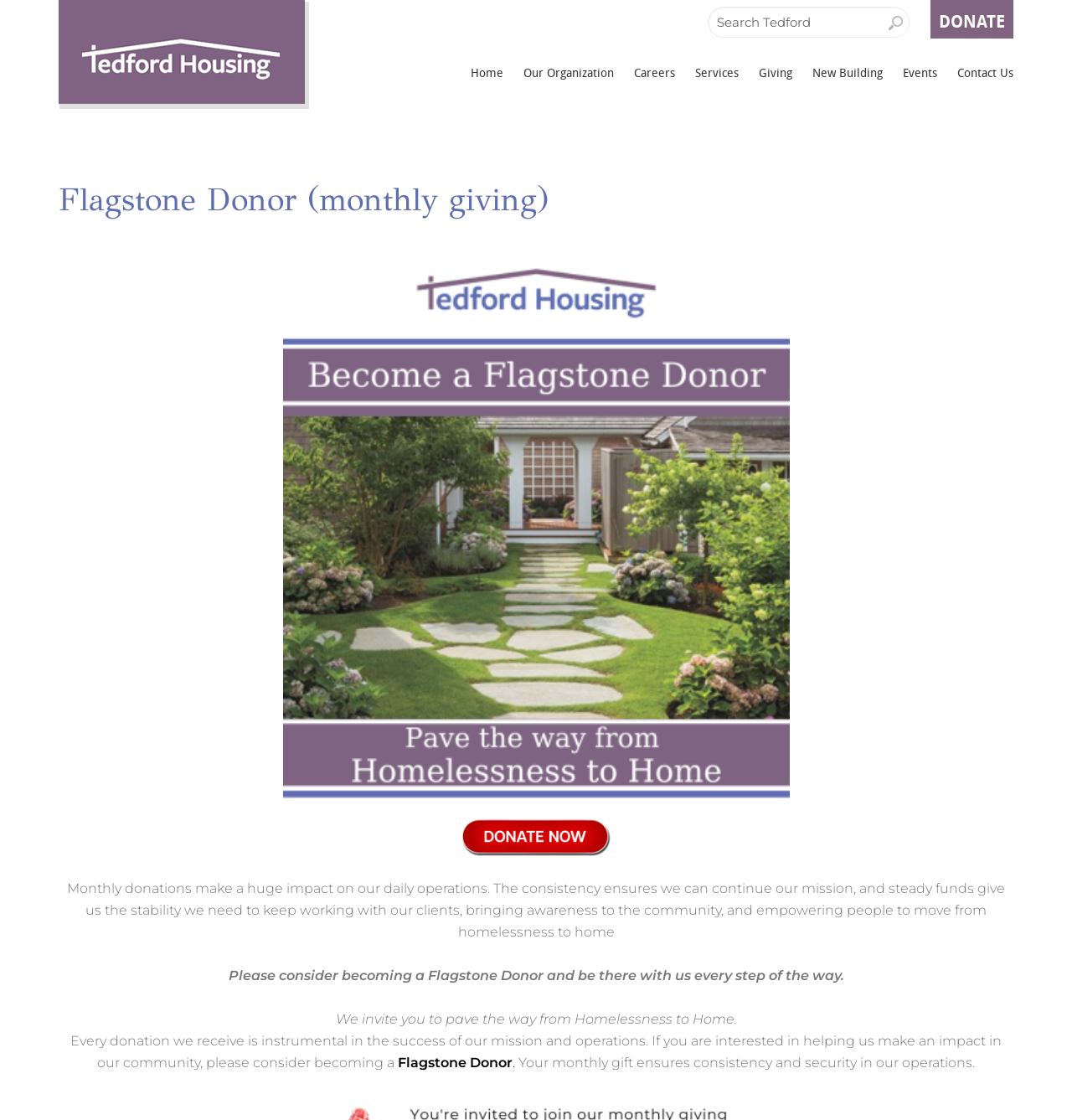What is a Flagstone Donor?
Using the visual information from the image, give a one-word or short-phrase answer.

A monthly giver